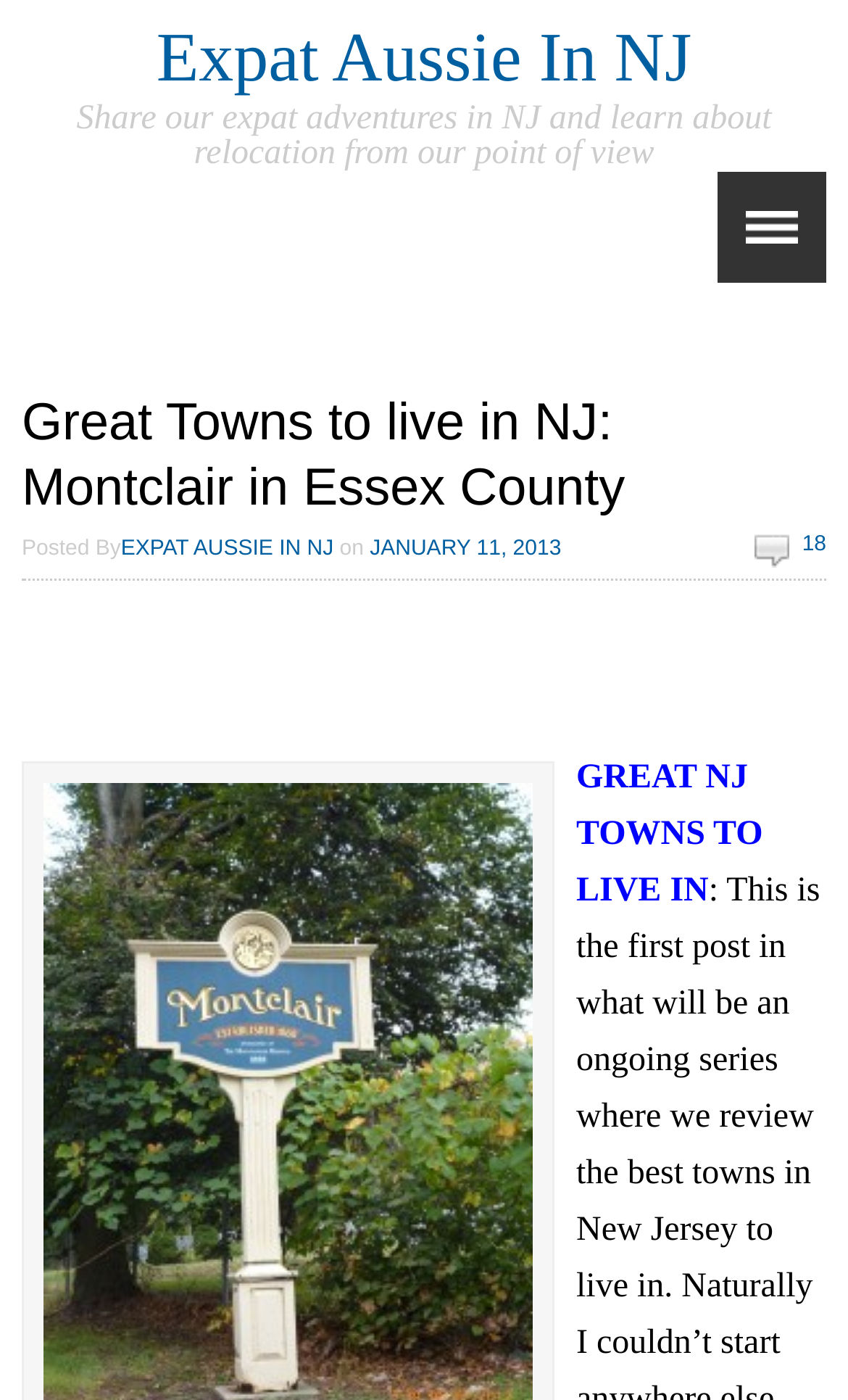From the webpage screenshot, predict the bounding box coordinates (top-left x, top-left y, bottom-right x, bottom-right y) for the UI element described here: Expat Aussie in NJ

[0.143, 0.383, 0.393, 0.401]